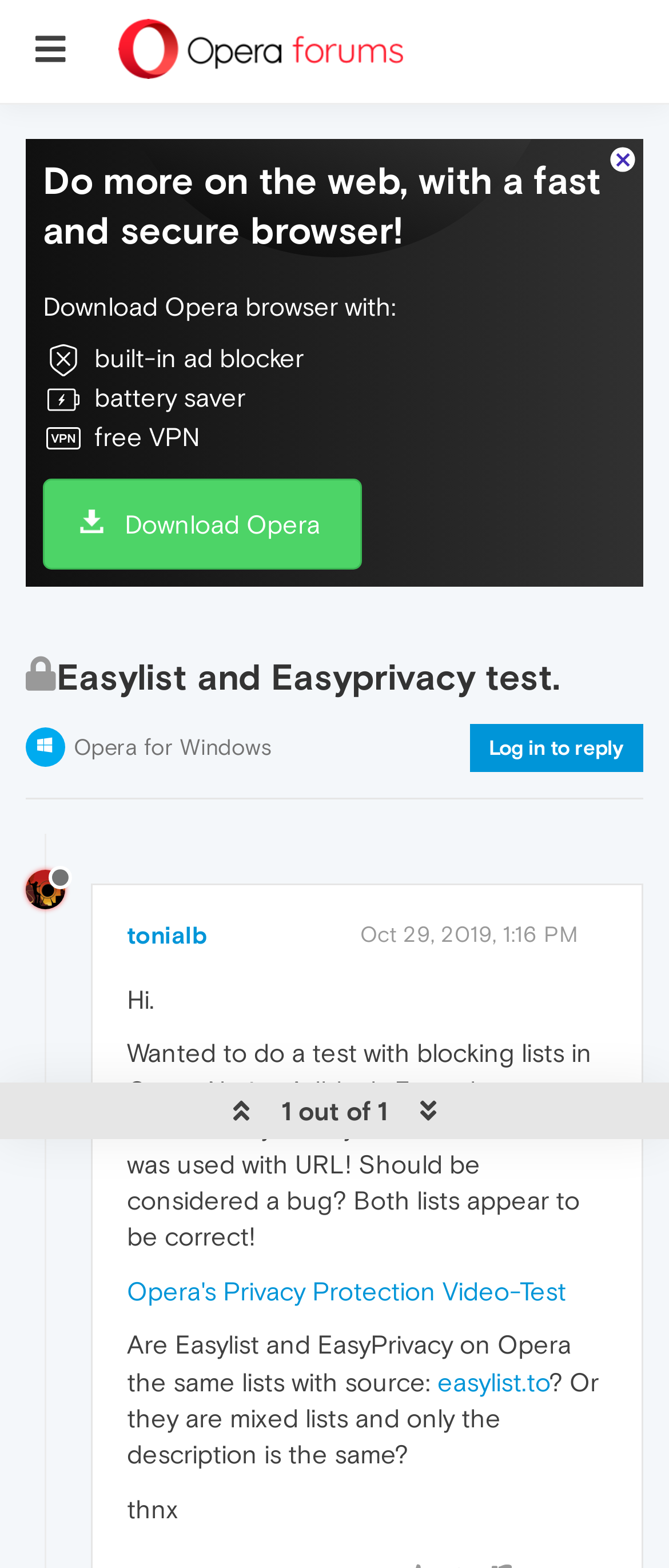Generate a comprehensive caption for the webpage you are viewing.

This webpage appears to be a forum discussion page on the Opera forums, specifically focused on a test with blocking lists in Opera Native Adblock. At the top left, there is a button with an icon. On the top right, there is an image. Below the image, there is a promotional section with text encouraging users to download the Opera browser, highlighting its features such as a built-in ad blocker, battery saver, and free VPN.

Below the promotional section, there is a heading that reads "Easylist and Easyprivacy test." with a locked icon next to it. Underneath, there are links to download Opera for Windows and to log in to reply to the discussion. On the left side, there is a user profile link with the username "tonialb" and an offline status indicator.

The main content of the page is a discussion thread, with the original post starting with "Hi." and followed by a series of questions and statements about Easylist and EasyPrivacy on Opera. There are links to external resources, such as a video test and a website called easylist.to, and other users can reply to the discussion. At the bottom of the page, there is a link indicating that one out of one user has replied to the discussion.